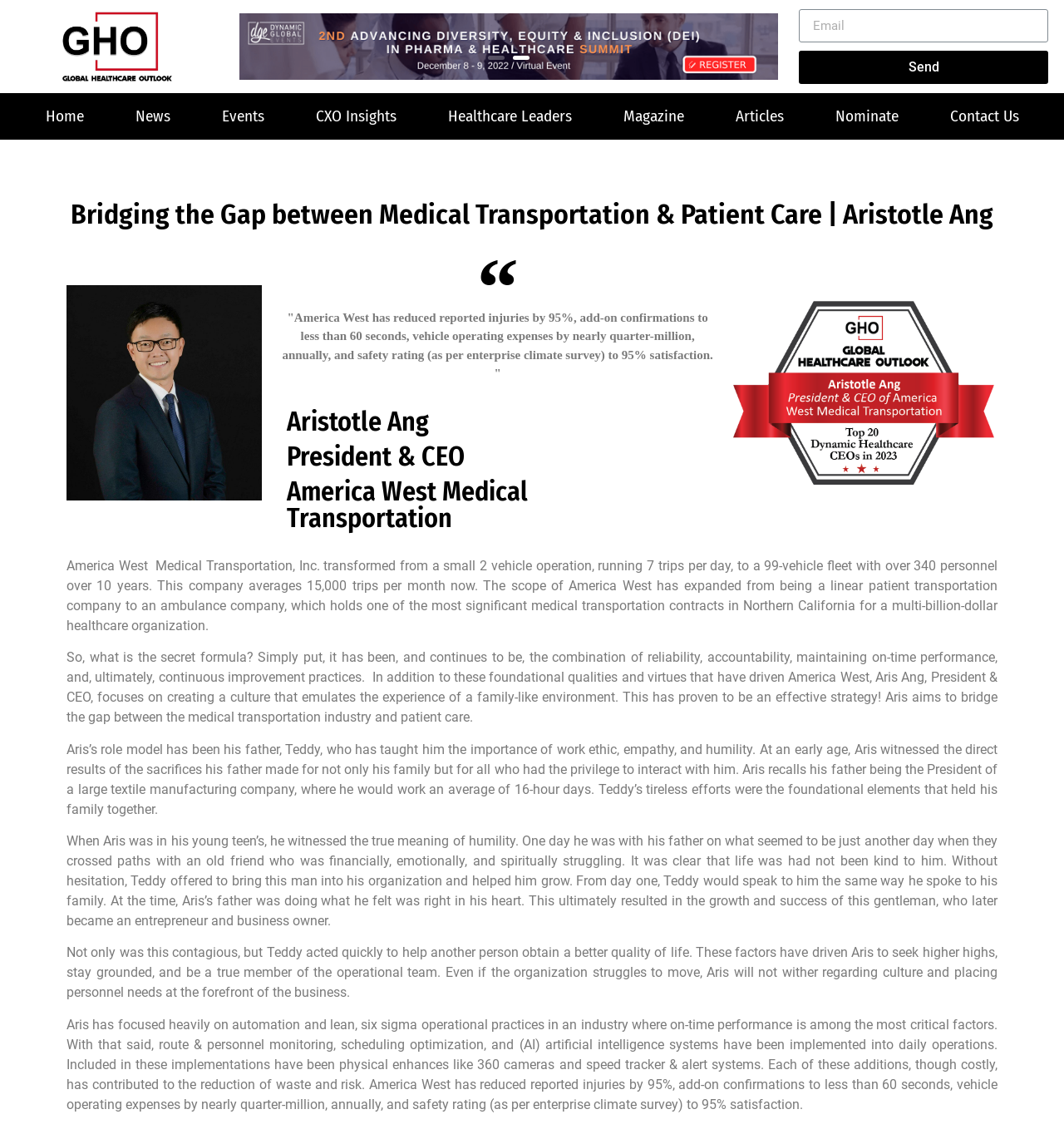Provide a thorough description of the webpage you see.

The webpage is about America West Medical Transportation, Inc. and its President & CEO, Aristotle Ang. At the top, there is a toolbar with a horizontal orientation, containing a generic element and a tablist with two buttons labeled "1" and "2". Below the toolbar, there is a heading that reads "Bridging the Gap between Medical Transportation & Patient Care | Aristotle Ang". 

To the left of the heading, there is a link "GHO" accompanied by an image. On the right side of the page, there is a textbox labeled "Email" and a button labeled "Send". 

Below the heading, there is a blockquote containing a quote about America West's achievements. Underneath the blockquote, there are three headings: "Aristotle Ang", "President & CEO", and "America West Medical Transportation". 

The main content of the page is a series of paragraphs describing the company's transformation from a small operation to a 99-vehicle fleet with over 340 personnel, and its focus on reliability, accountability, and continuous improvement. The text also discusses Aristotle Ang's leadership style, which emphasizes creating a culture that emulates a family-like environment. 

There are several links at the top of the page, including "Home", "News", "Events", "CXO Insights", "Healthcare Leaders", "Magazine", "Articles", "Nominate", and "Contact Us". These links are arranged horizontally across the top of the page.